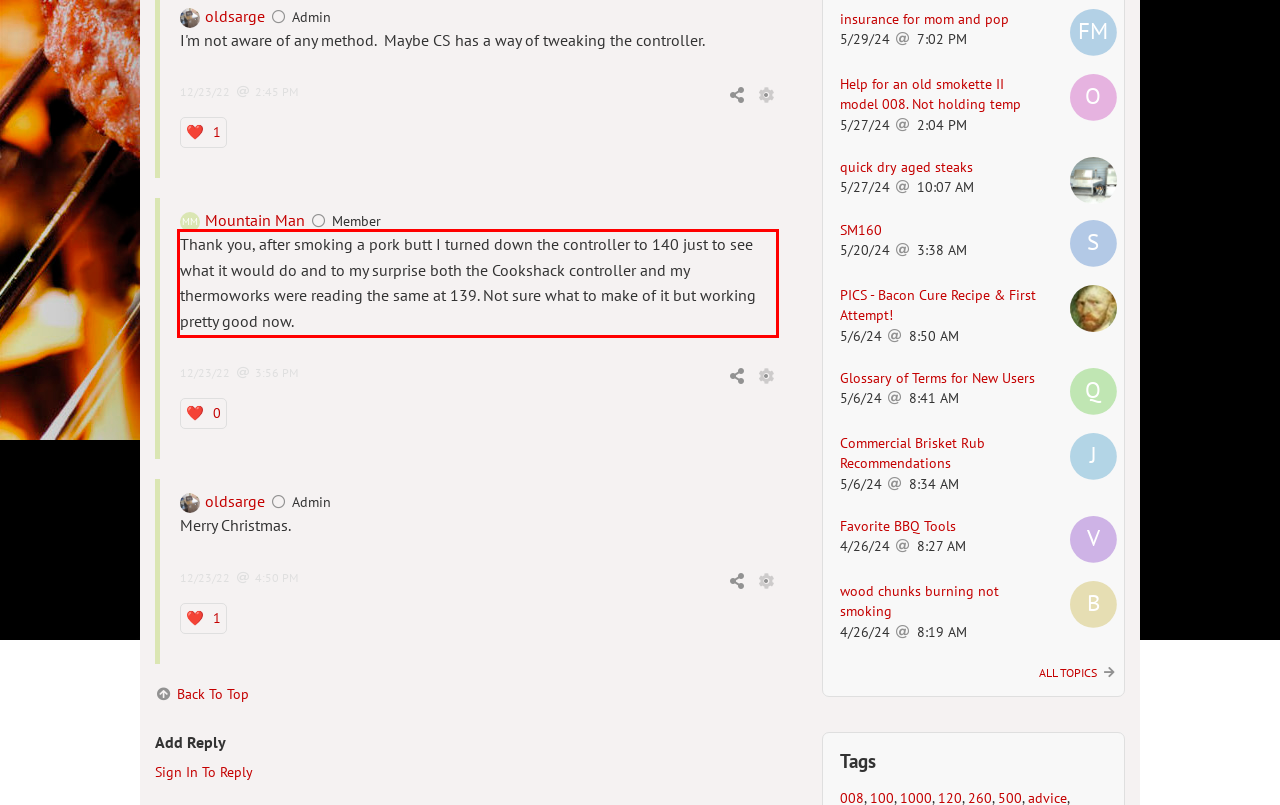Analyze the screenshot of the webpage that features a red bounding box and recognize the text content enclosed within this red bounding box.

Thank you, after smoking a pork butt I turned down the controller to 140 just to see what it would do and to my surprise both the Cookshack controller and my thermoworks were reading the same at 139. Not sure what to make of it but working pretty good now.